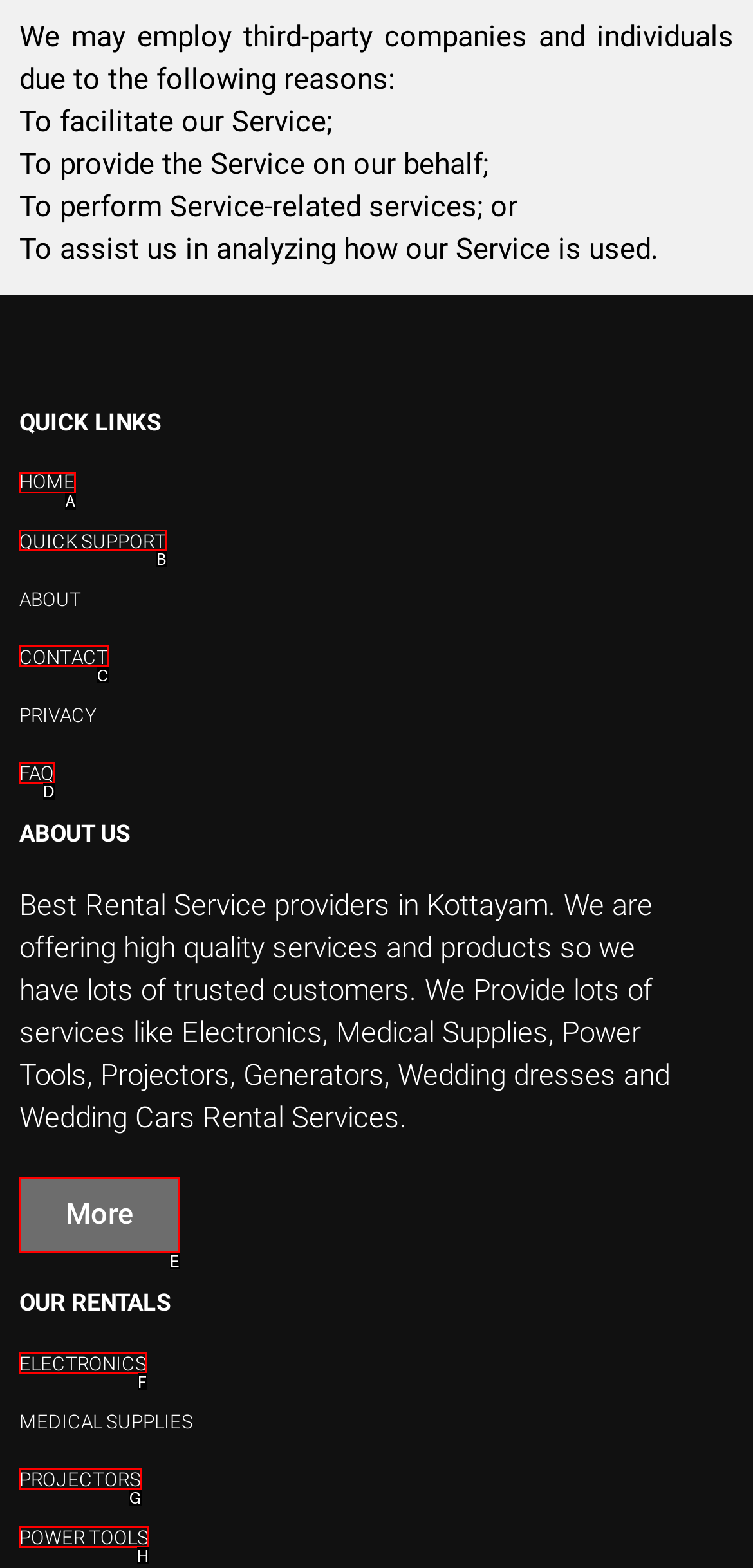Choose the letter of the option you need to click to learn more about services. Answer with the letter only.

E